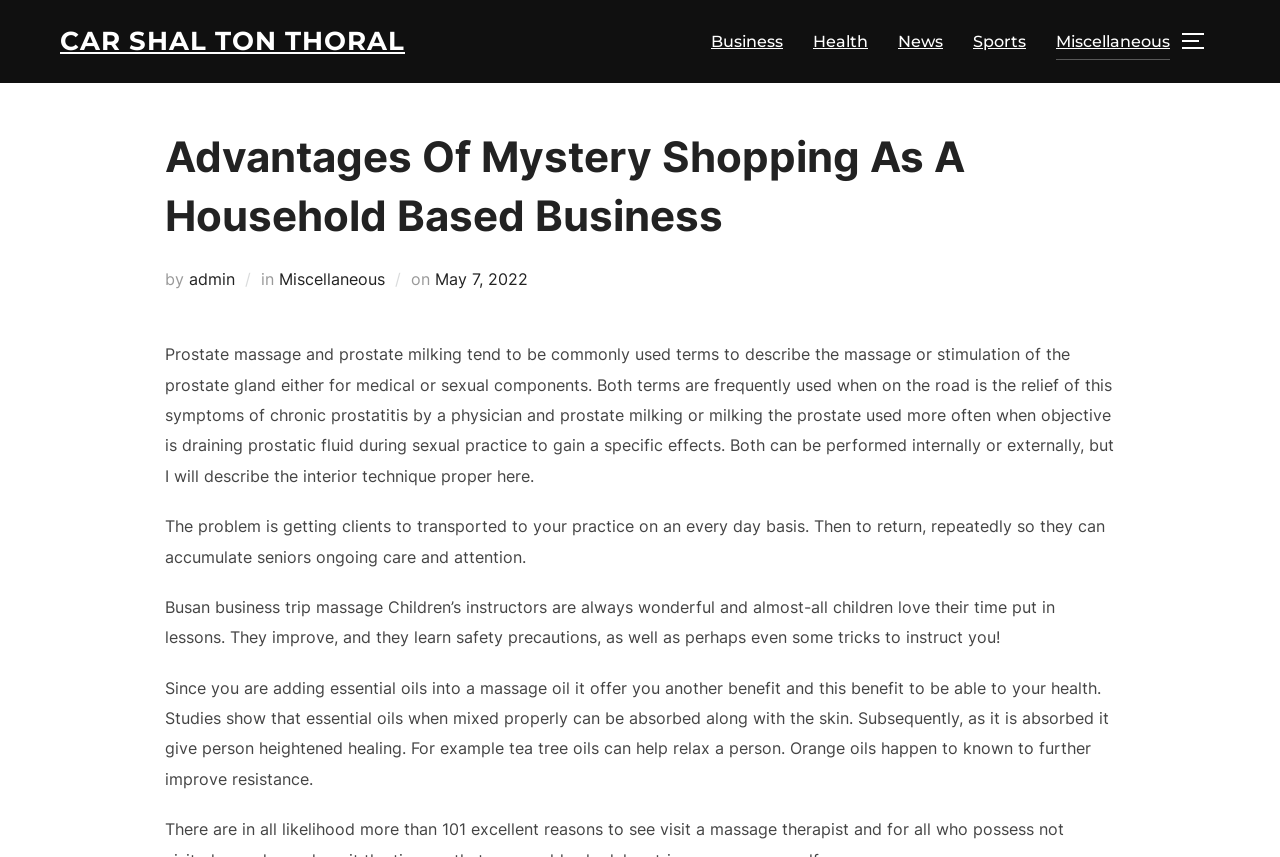Please provide the bounding box coordinates in the format (top-left x, top-left y, bottom-right x, bottom-right y). Remember, all values are floating point numbers between 0 and 1. What is the bounding box coordinate of the region described as: Business

[0.555, 0.026, 0.612, 0.07]